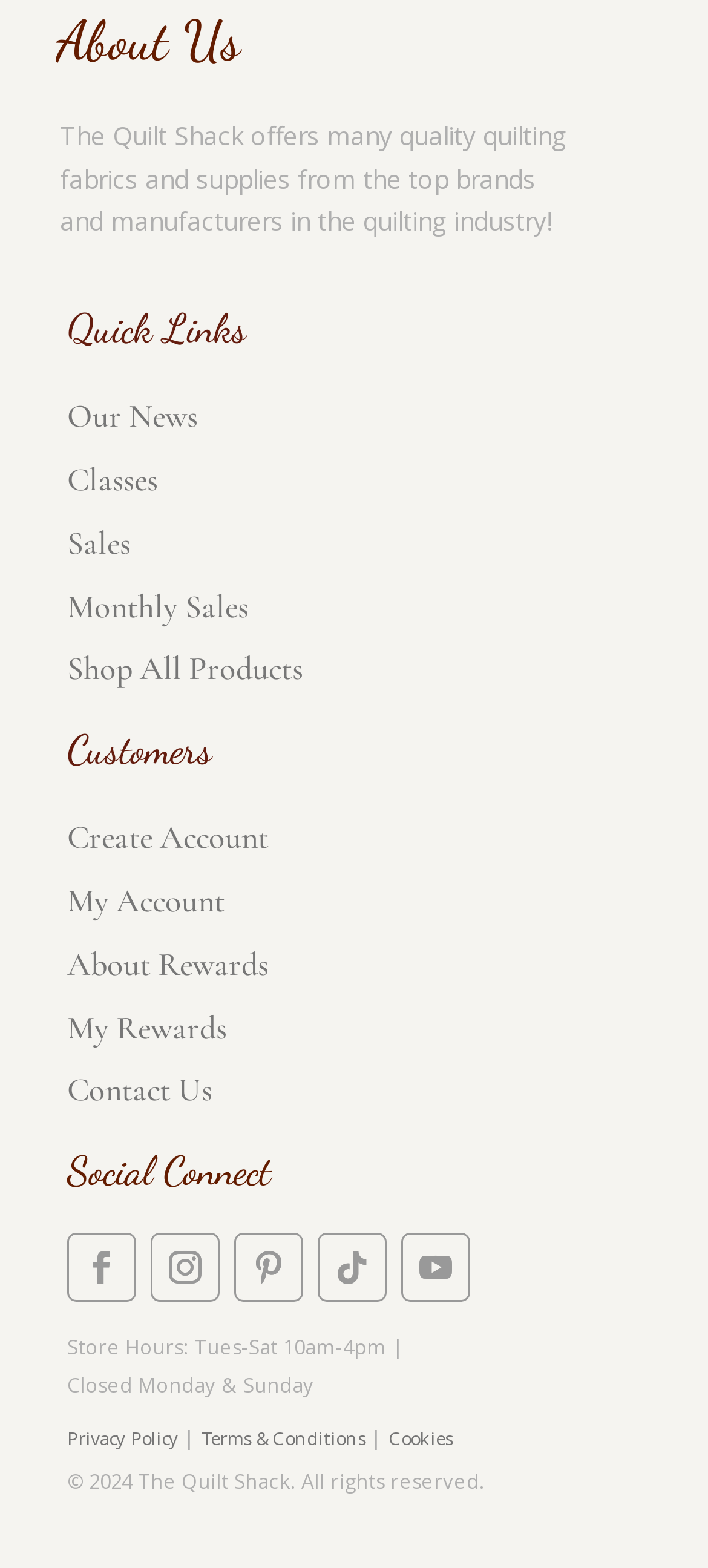What social media platforms does The Quilt Shack have?
Could you give a comprehensive explanation in response to this question?

The link elements '', '', '', '', and '' are likely to represent Facebook, Instagram, Twitter, Pinterest, and YouTube icons, respectively, indicating that The Quilt Shack has a presence on these social media platforms.